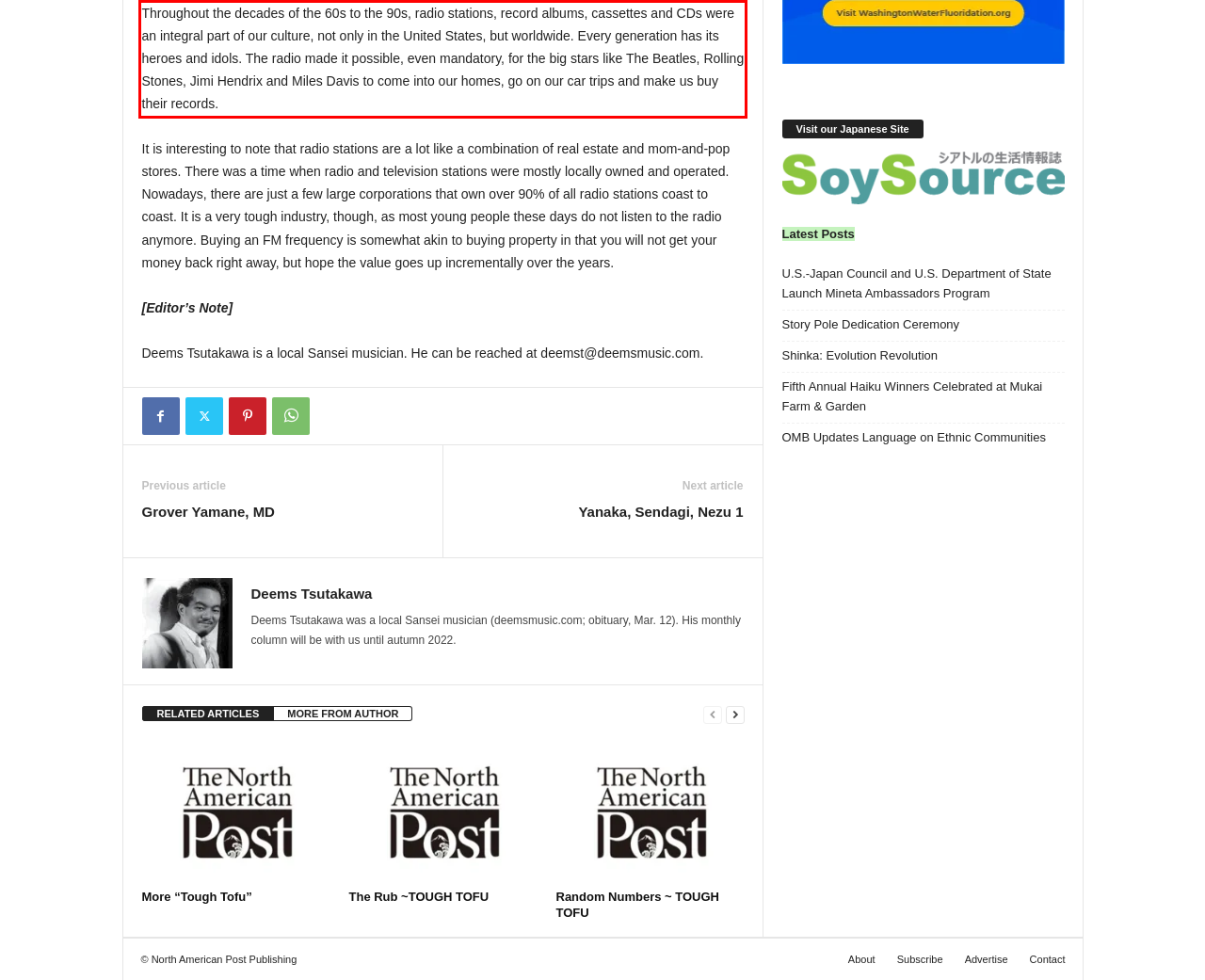Given a screenshot of a webpage, locate the red bounding box and extract the text it encloses.

Throughout the decades of the 60s to the 90s, radio stations, record albums, cassettes and CDs were an integral part of our culture, not only in the United States, but worldwide. Every generation has its heroes and idols. The radio made it possible, even mandatory, for the big stars like The Beatles, Rolling Stones, Jimi Hendrix and Miles Davis to come into our homes, go on our car trips and make us buy their records.